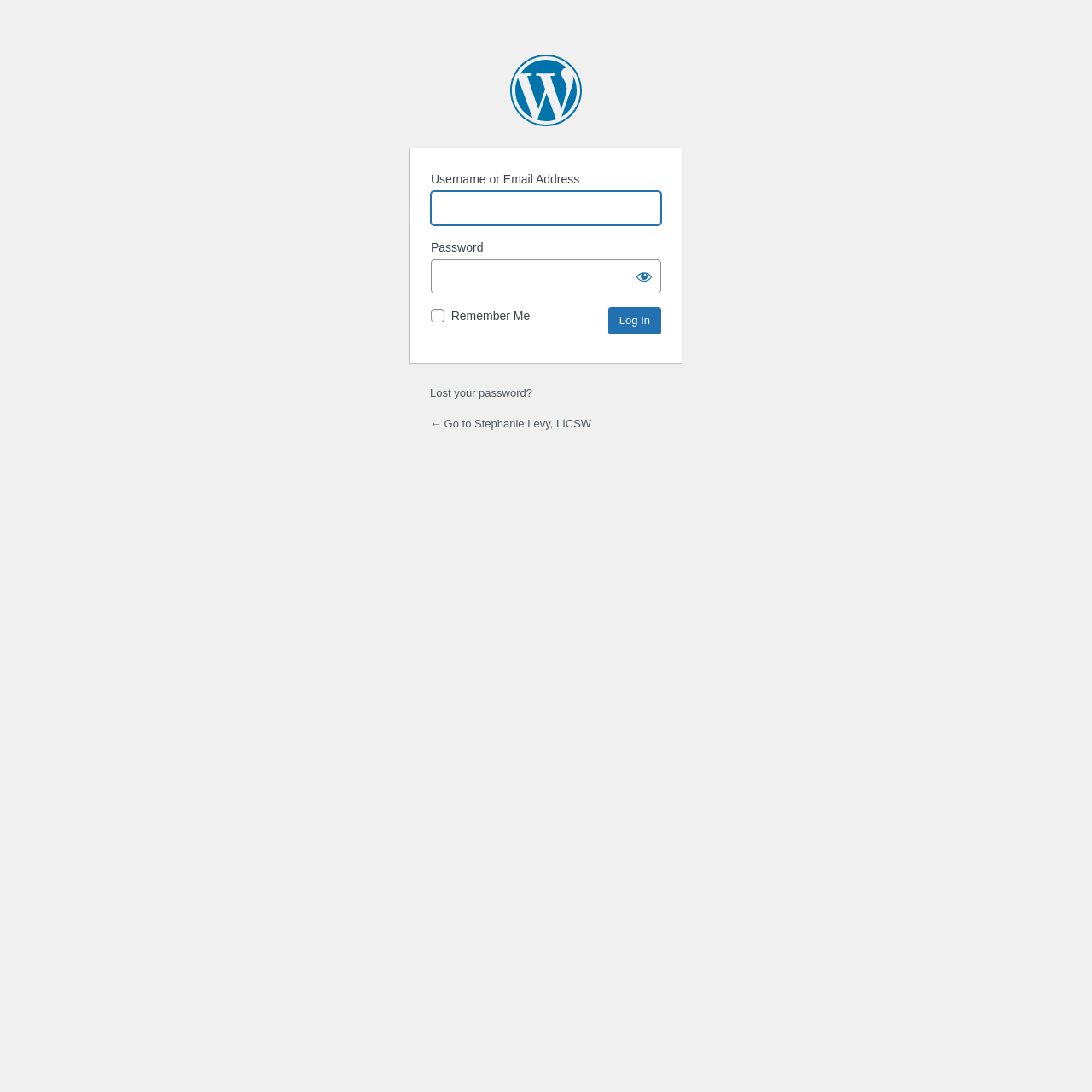Identify and provide the bounding box for the element described by: "aria-label="Show password"".

[0.574, 0.238, 0.605, 0.269]